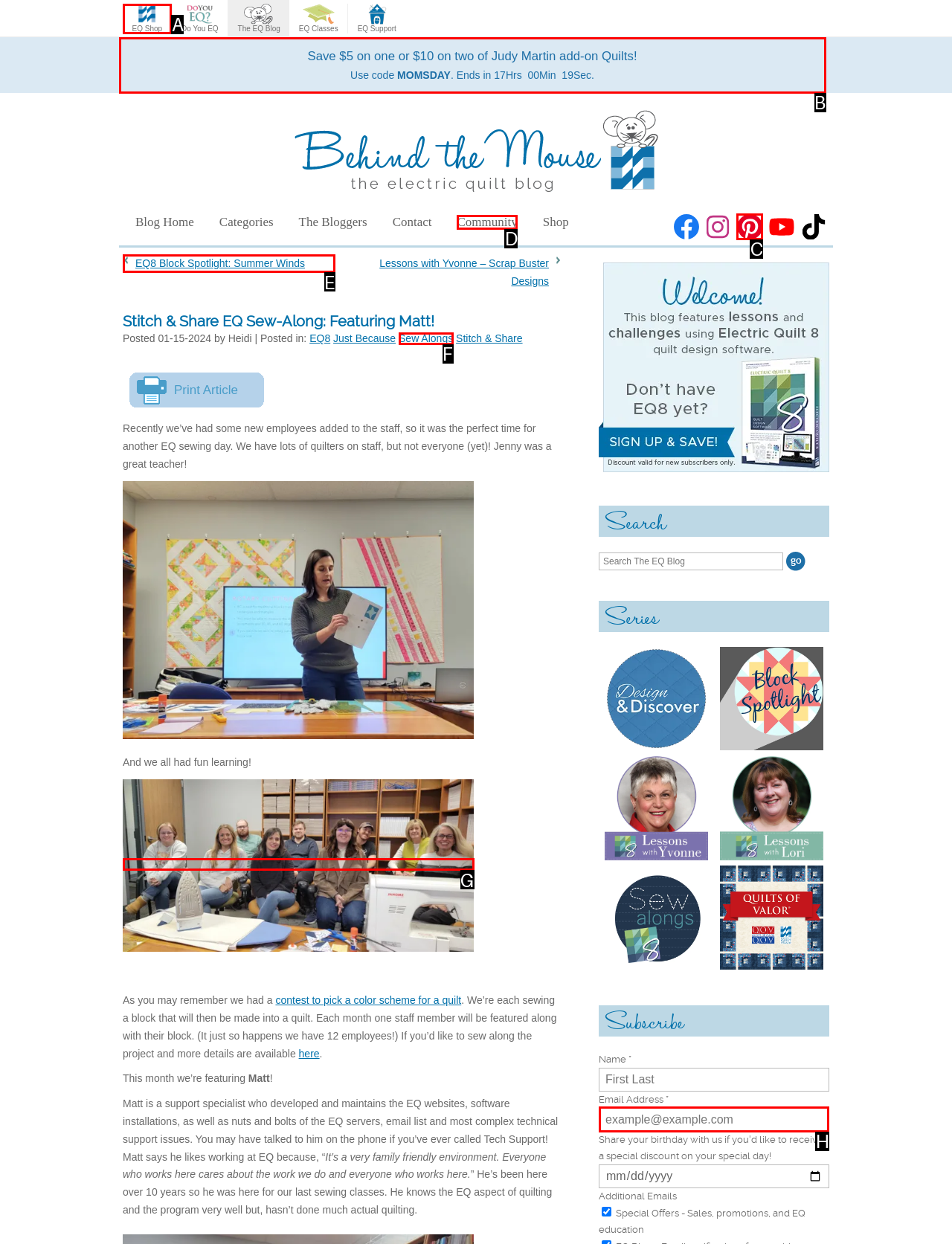Decide which letter you need to select to fulfill the task: Subscribe to the newsletter
Answer with the letter that matches the correct option directly.

H